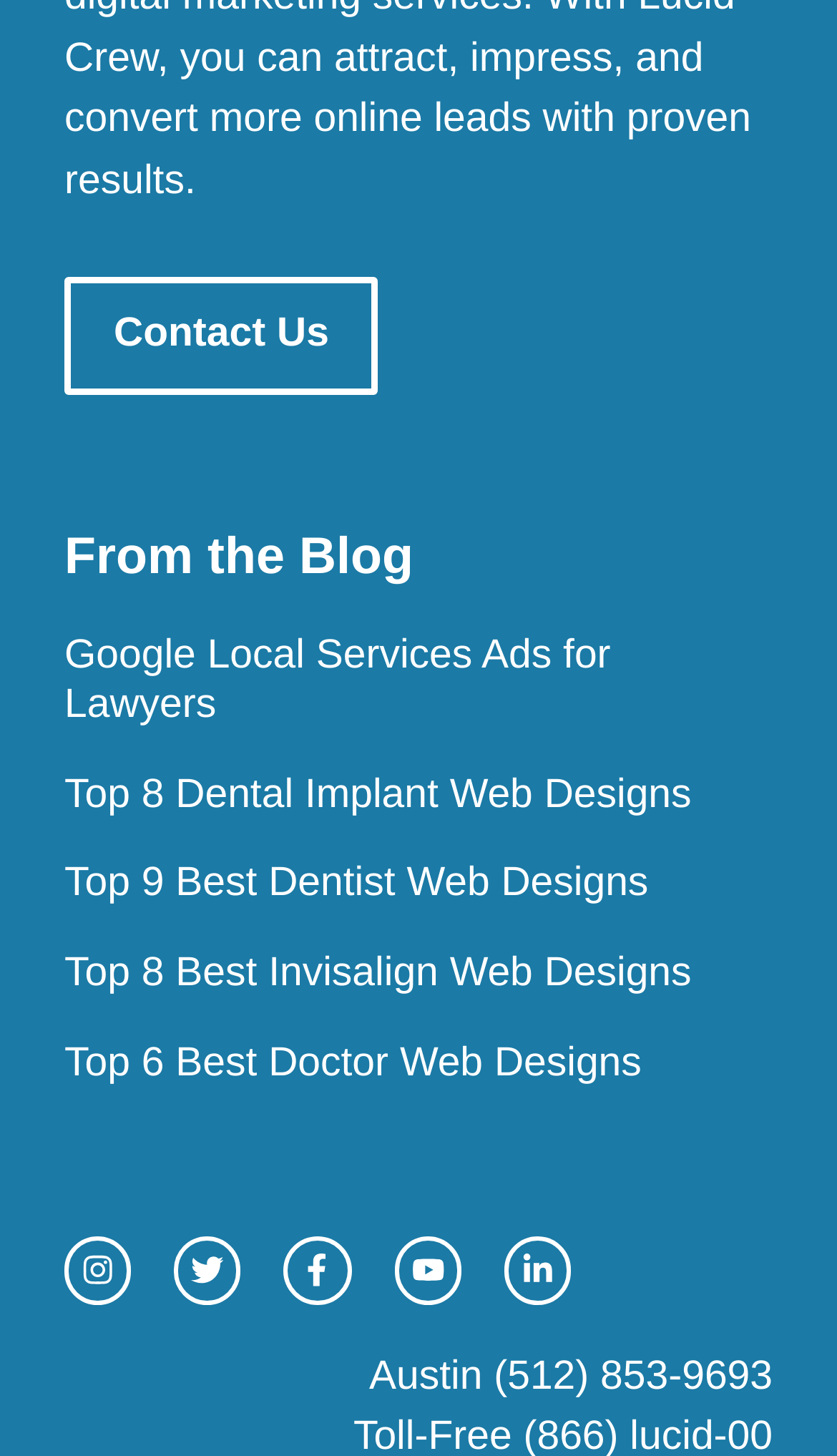Answer the question using only one word or a concise phrase: What is the position of the 'Contact Us' link?

Top left